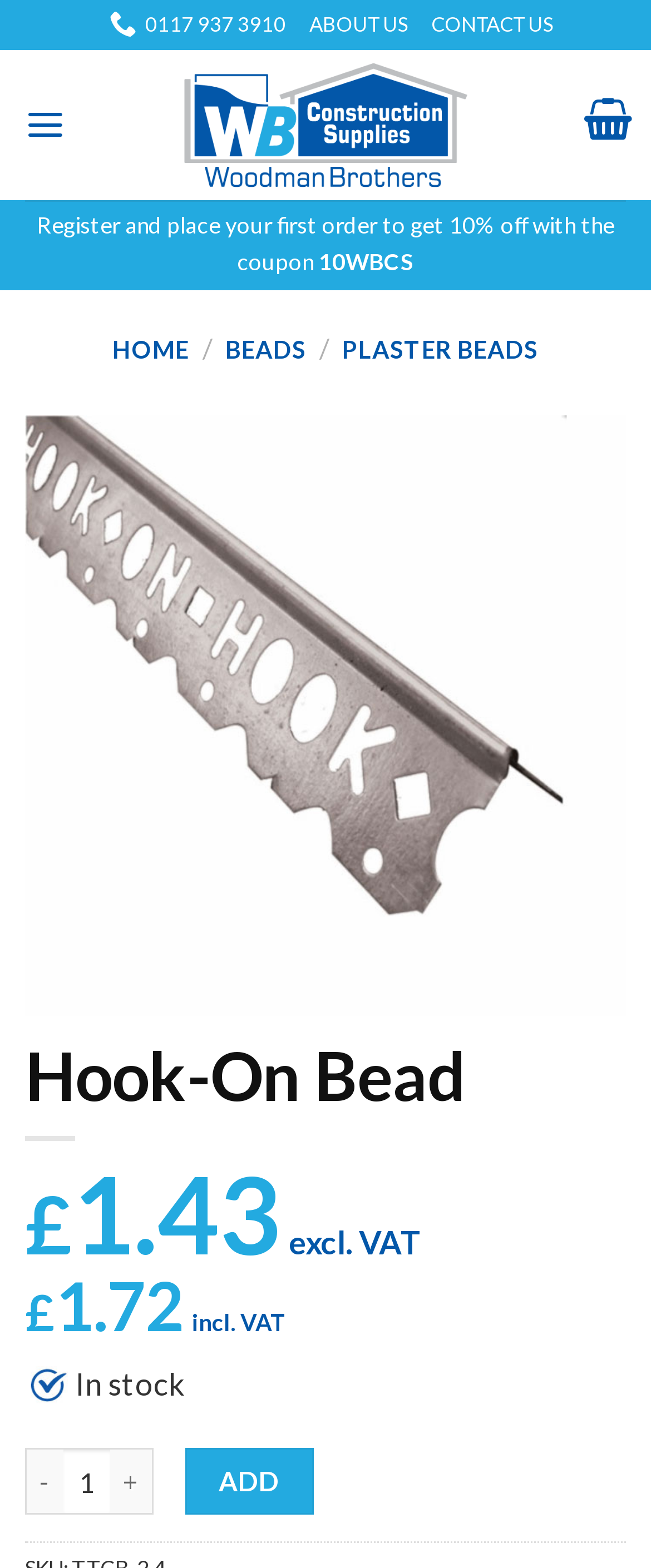Determine the bounding box coordinates of the target area to click to execute the following instruction: "Add to cart."

[0.284, 0.924, 0.481, 0.966]